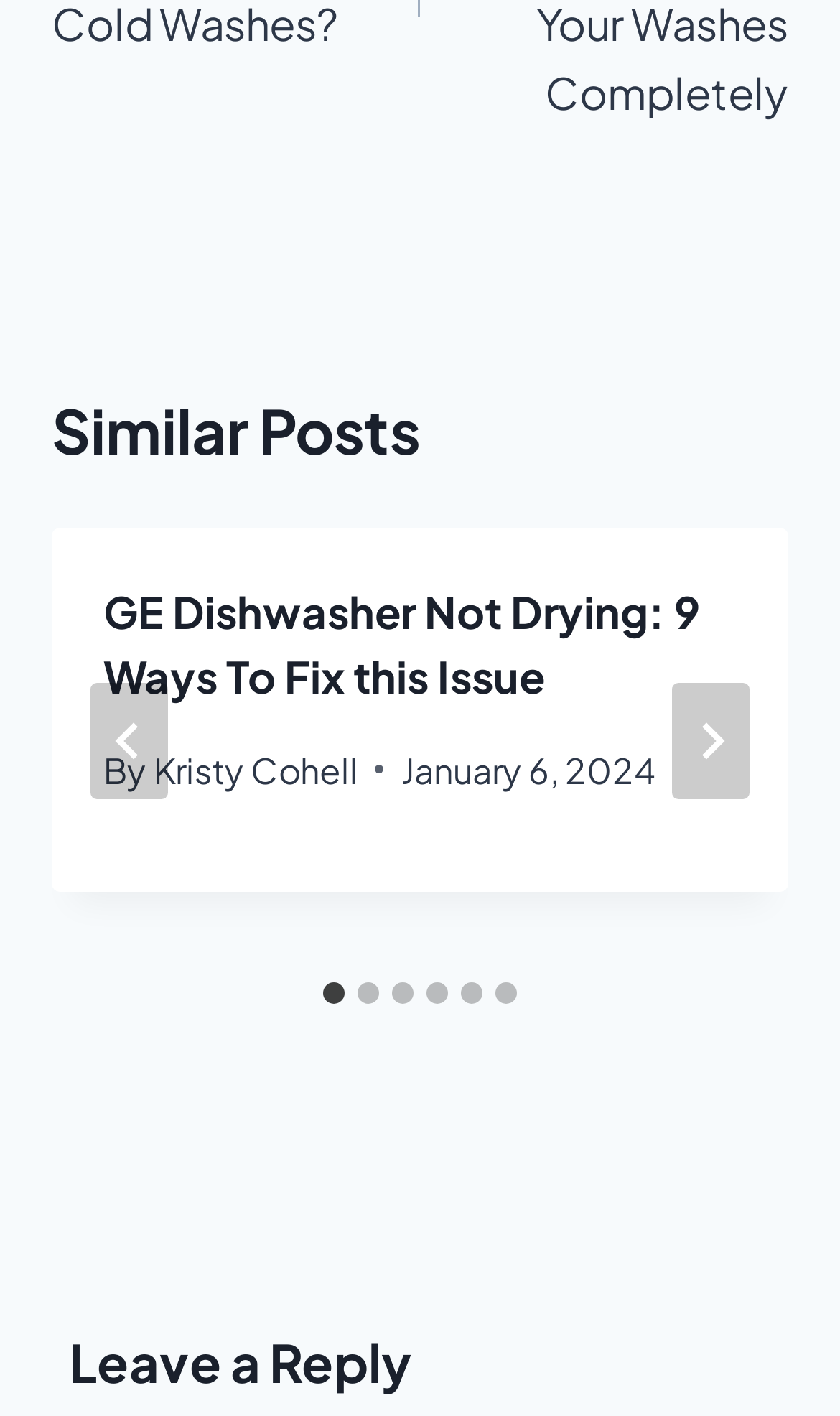Pinpoint the bounding box coordinates of the element you need to click to execute the following instruction: "Select the second slide". The bounding box should be represented by four float numbers between 0 and 1, in the format [left, top, right, bottom].

[0.426, 0.694, 0.451, 0.709]